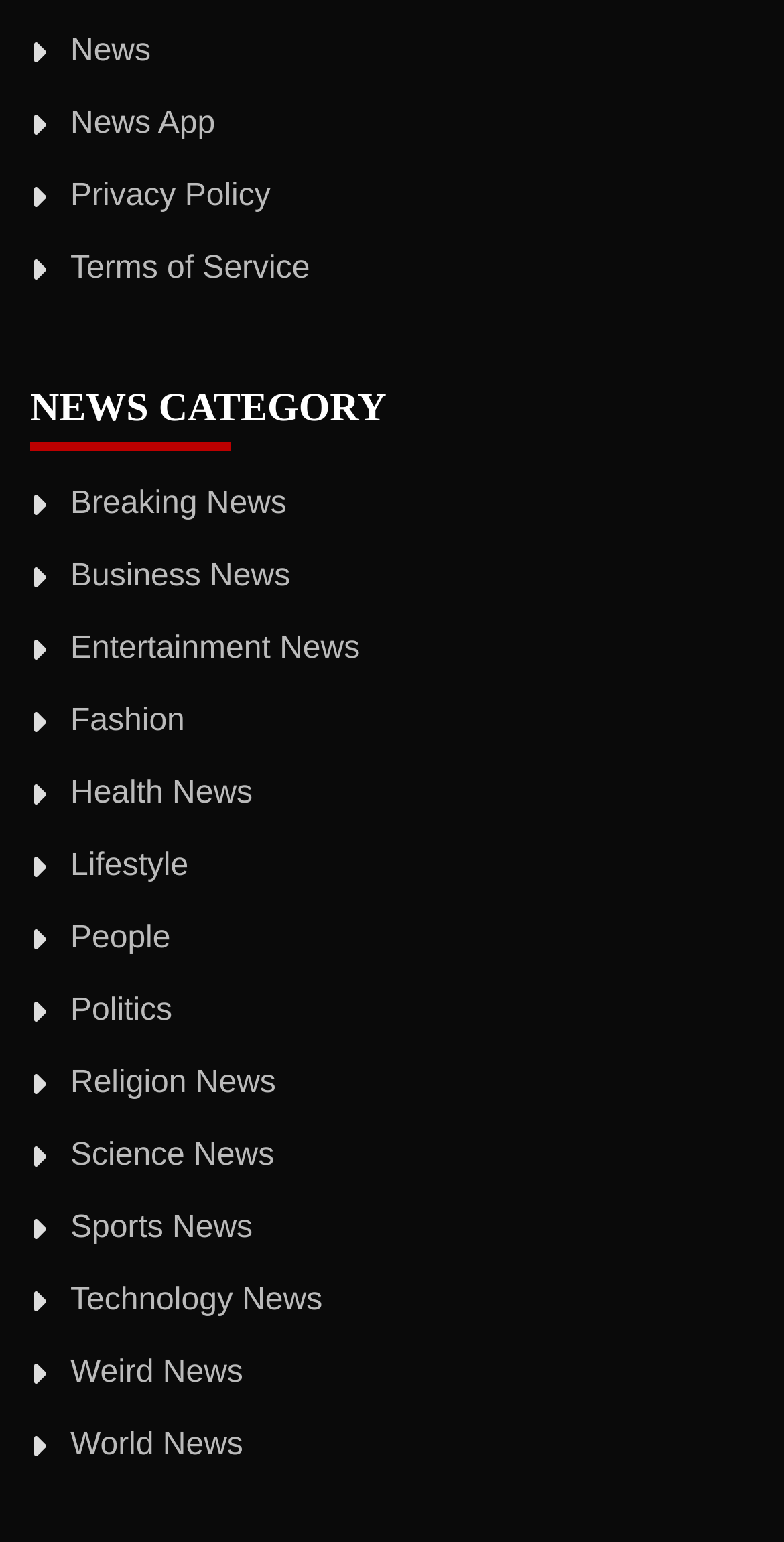How many links are there in the top navigation bar?
Based on the content of the image, thoroughly explain and answer the question.

I counted the number of links at the top of the webpage, and there are 4 links: 'News', 'News App', 'Privacy Policy', and 'Terms of Service'.